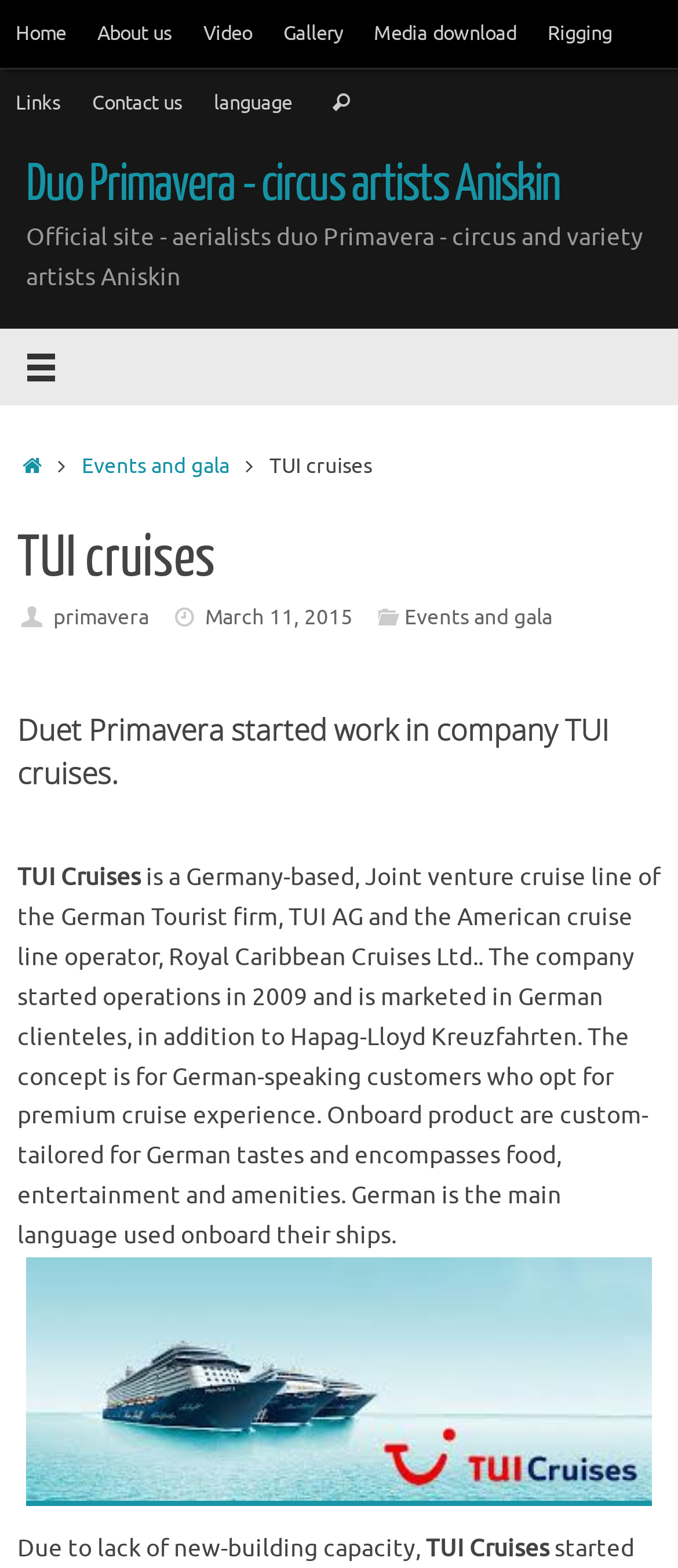Locate the bounding box coordinates of the UI element described by: "ASB Directory". Provide the coordinates as four float numbers between 0 and 1, formatted as [left, top, right, bottom].

None